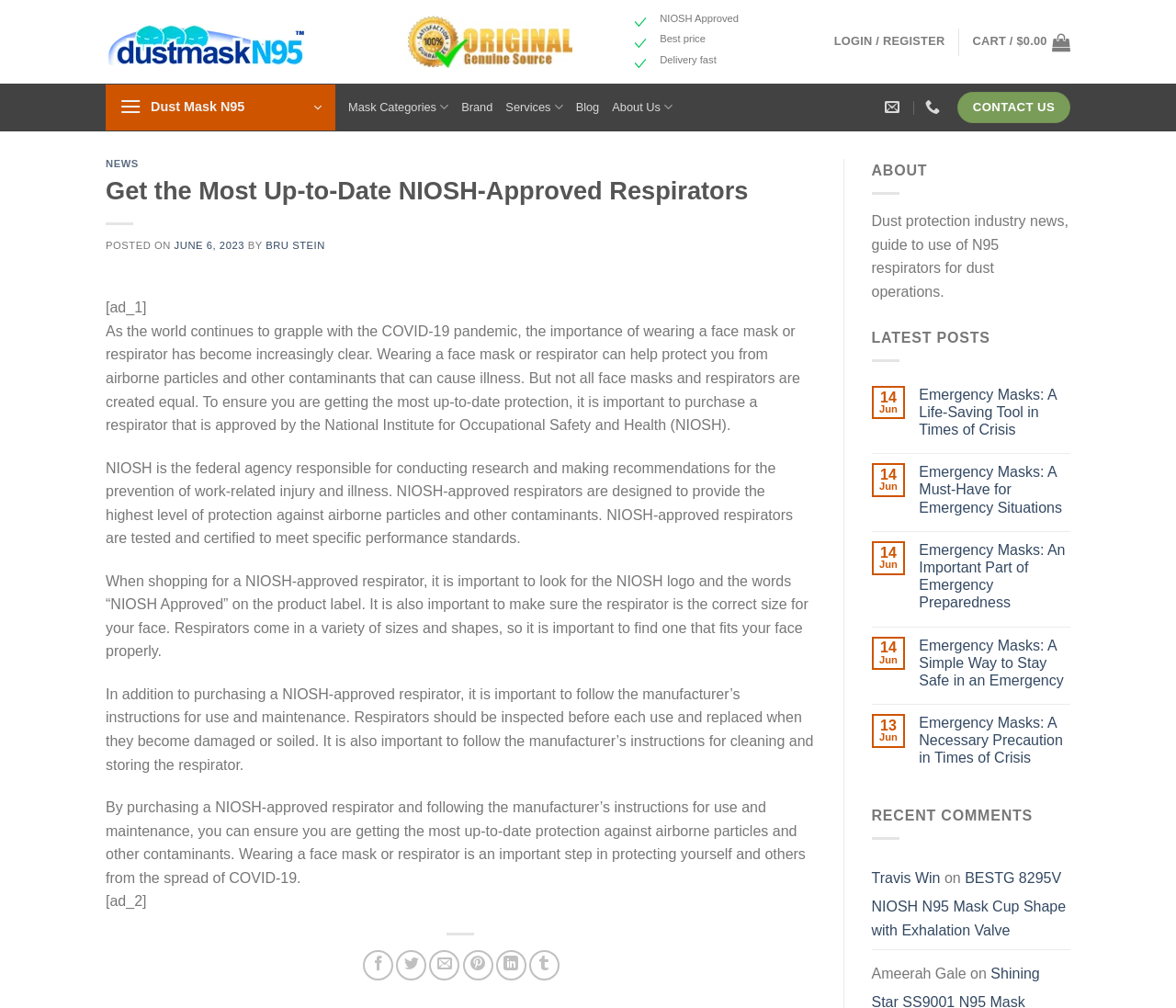Please identify the coordinates of the bounding box that should be clicked to fulfill this instruction: "Read the blog post about NIOSH-Approved Respirators".

[0.09, 0.174, 0.693, 0.206]